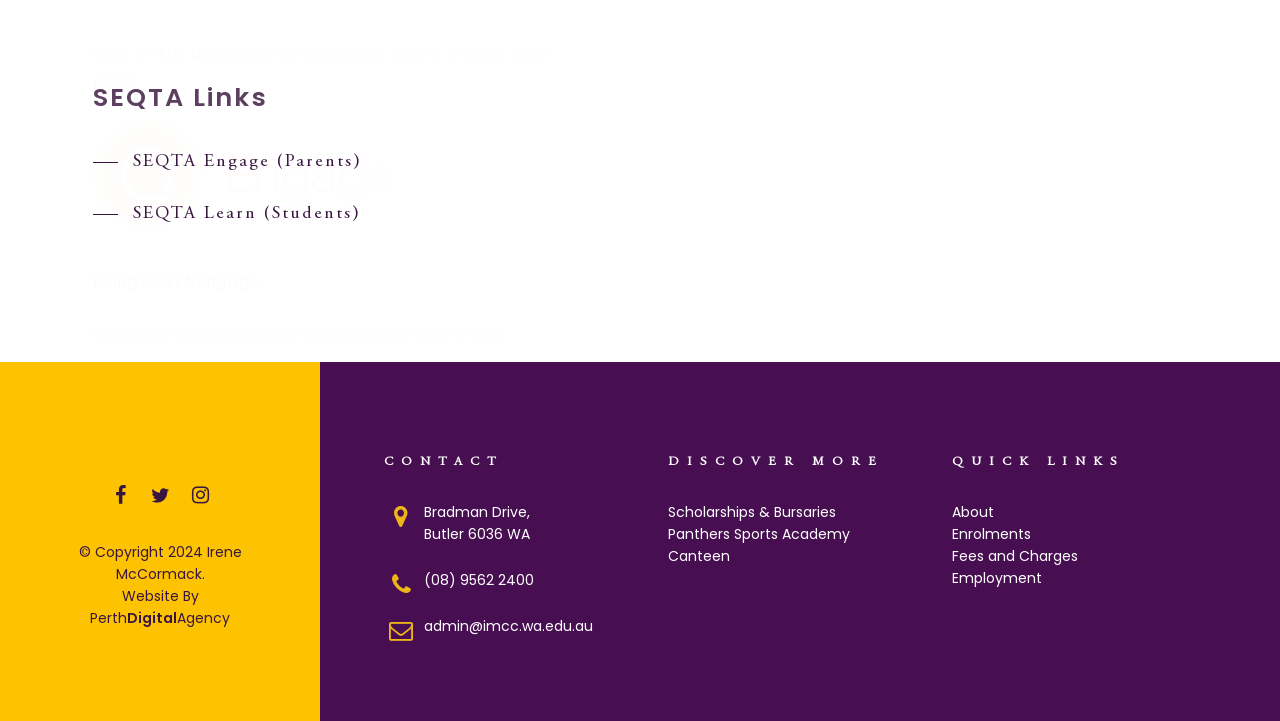Locate the bounding box coordinates of the clickable region to complete the following instruction: "Go to SEQTA Learn for Students."

[0.073, 0.278, 0.282, 0.316]